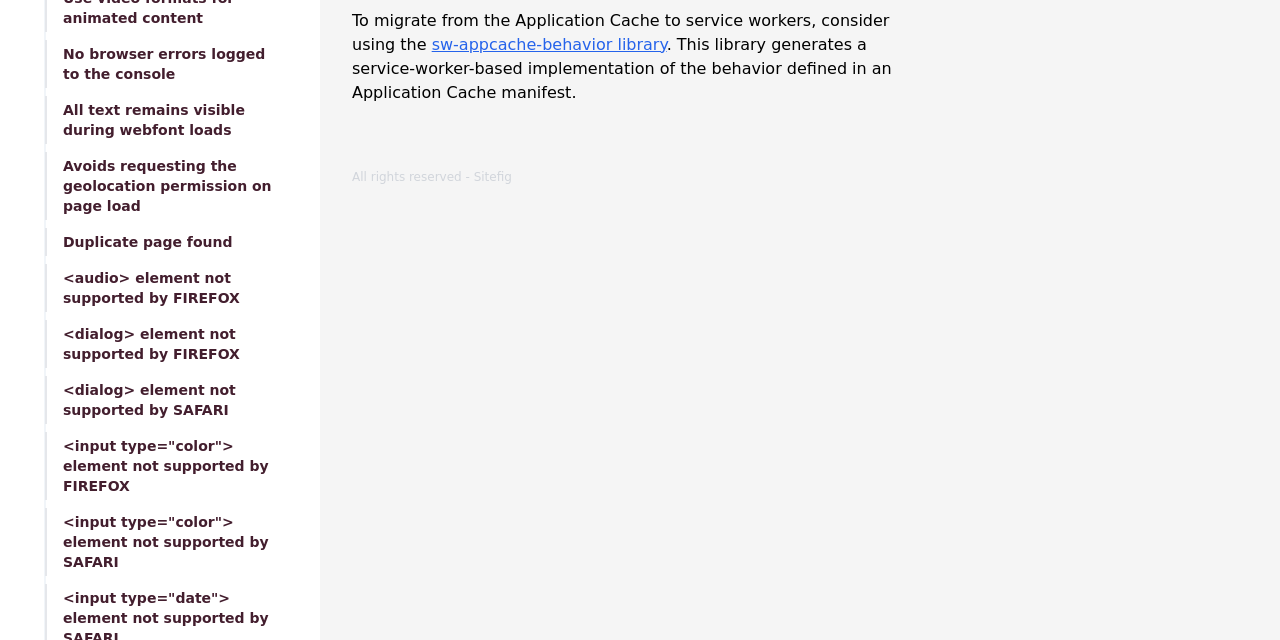Using the provided element description "sw-appcache-behavior library", determine the bounding box coordinates of the UI element.

[0.337, 0.054, 0.521, 0.084]